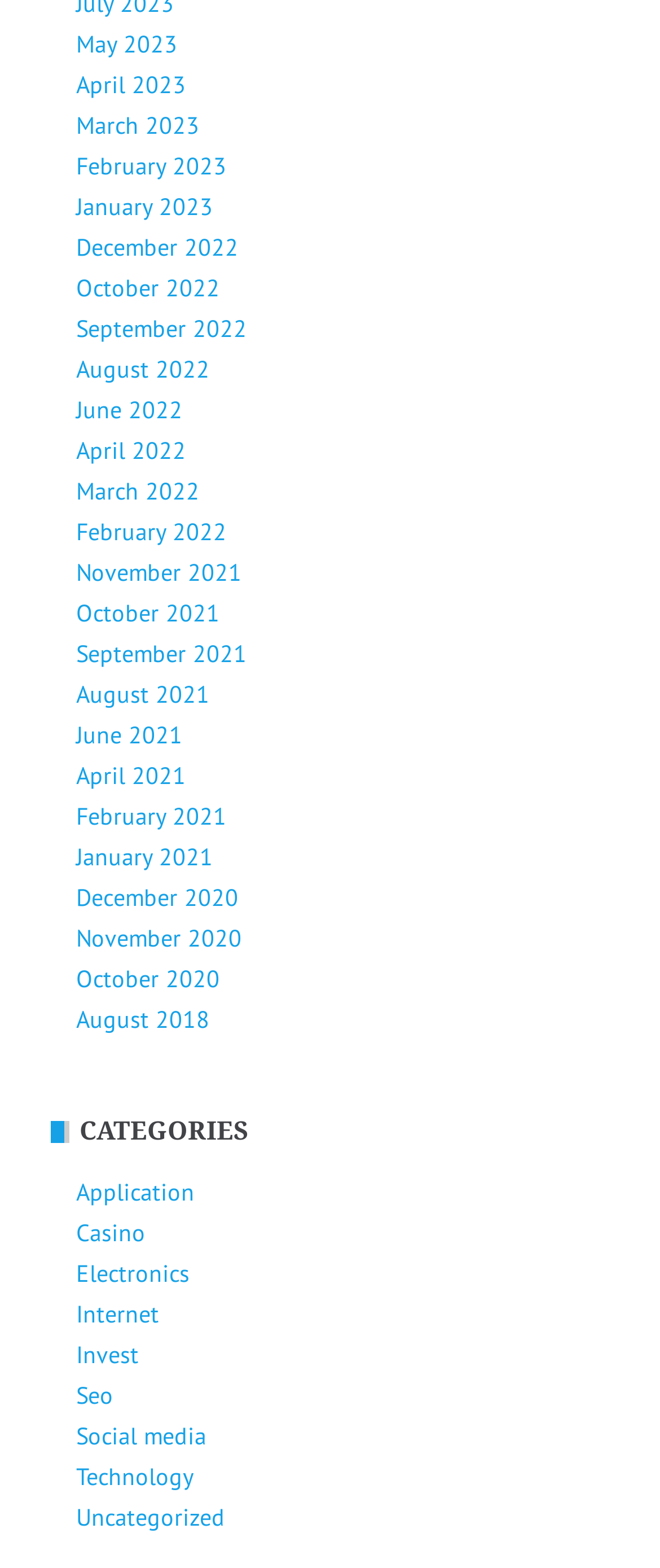Identify the bounding box coordinates of the element that should be clicked to fulfill this task: "Visit Technology". The coordinates should be provided as four float numbers between 0 and 1, i.e., [left, top, right, bottom].

[0.115, 0.932, 0.295, 0.951]